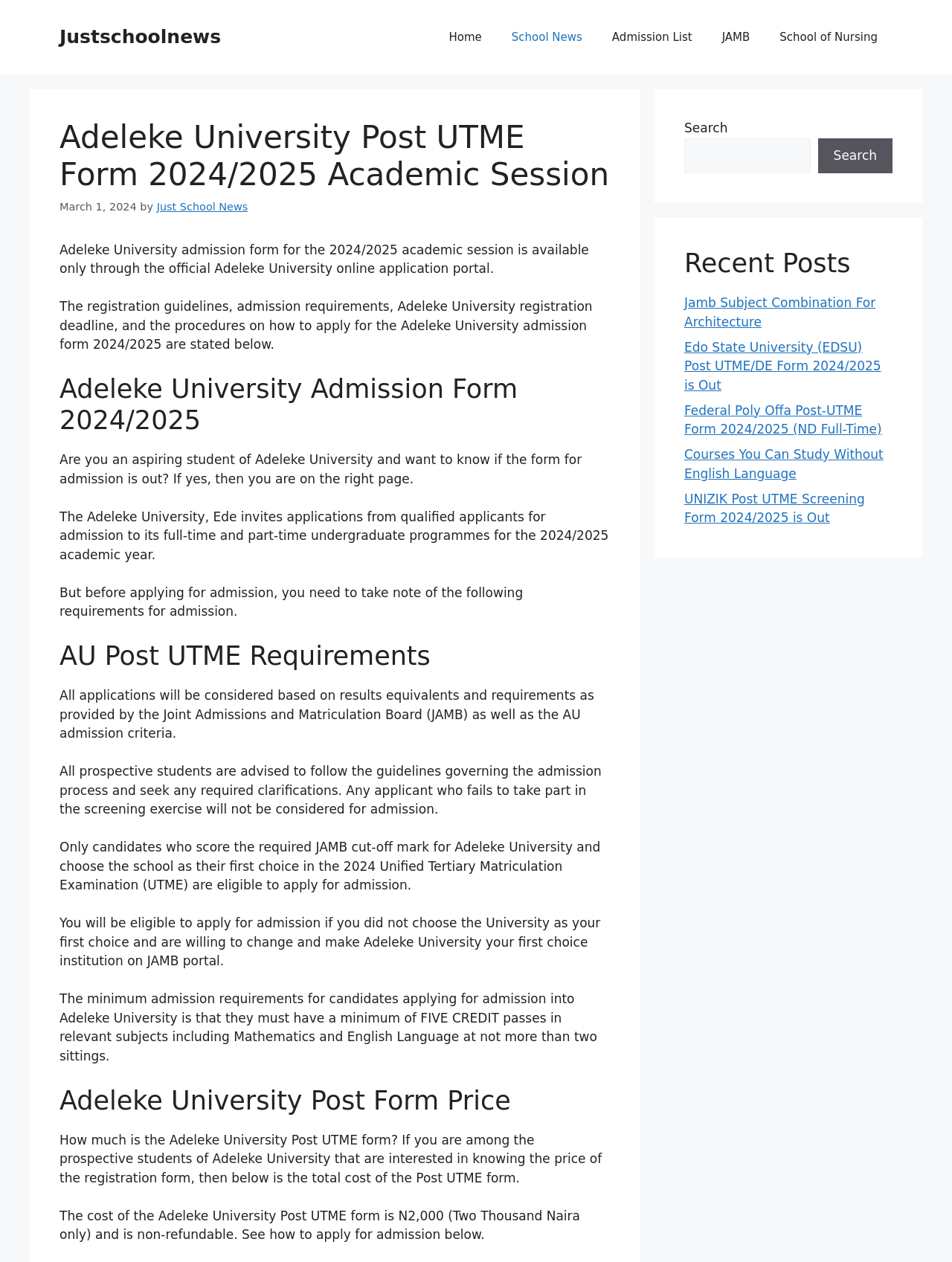Find the bounding box coordinates of the element to click in order to complete the given instruction: "Check the price of the Adeleke University Post UTME form."

[0.062, 0.86, 0.641, 0.884]